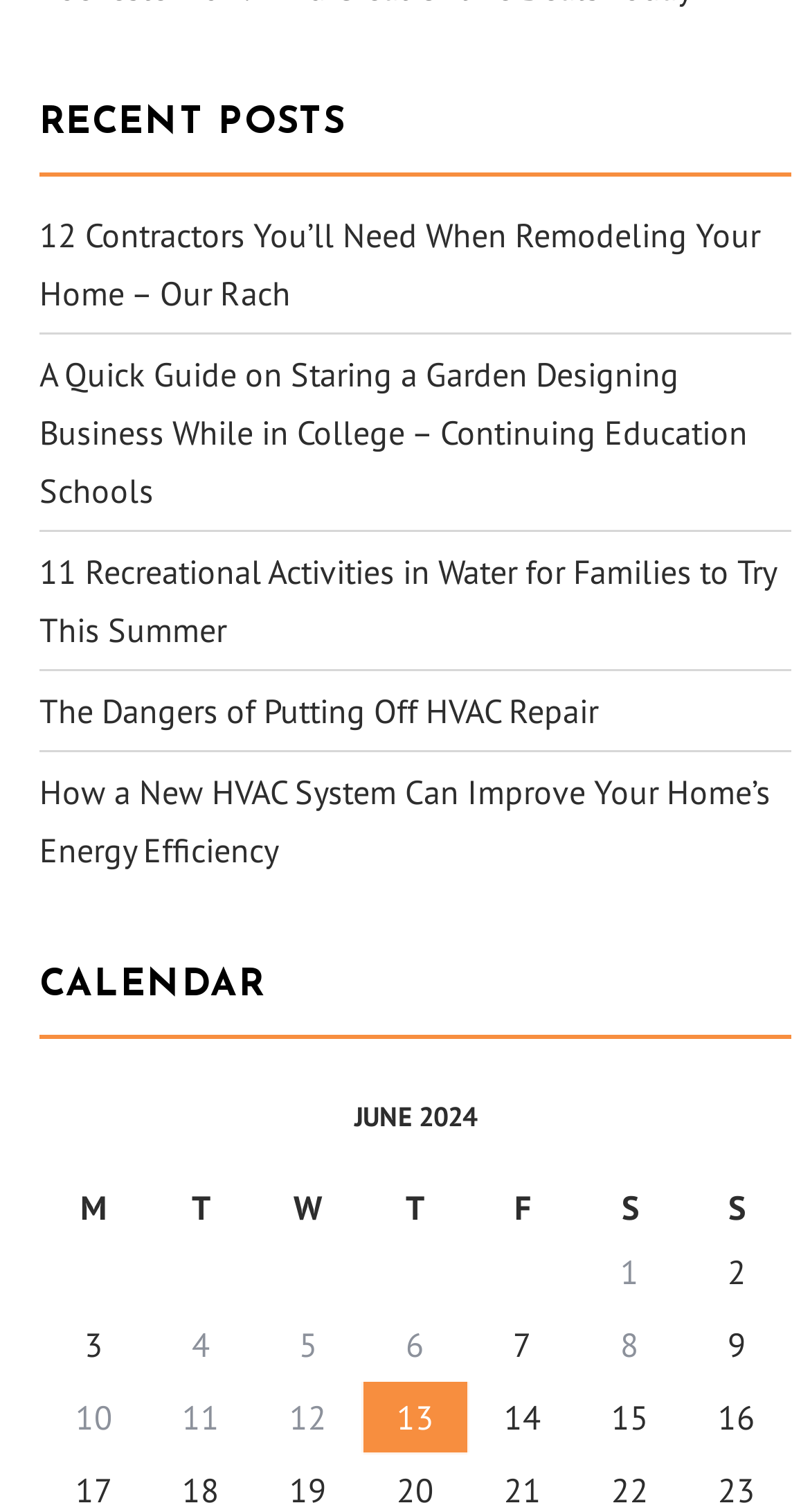Locate the bounding box coordinates of the clickable part needed for the task: "Check the calendar for June 1, 2024".

[0.766, 0.828, 0.789, 0.855]